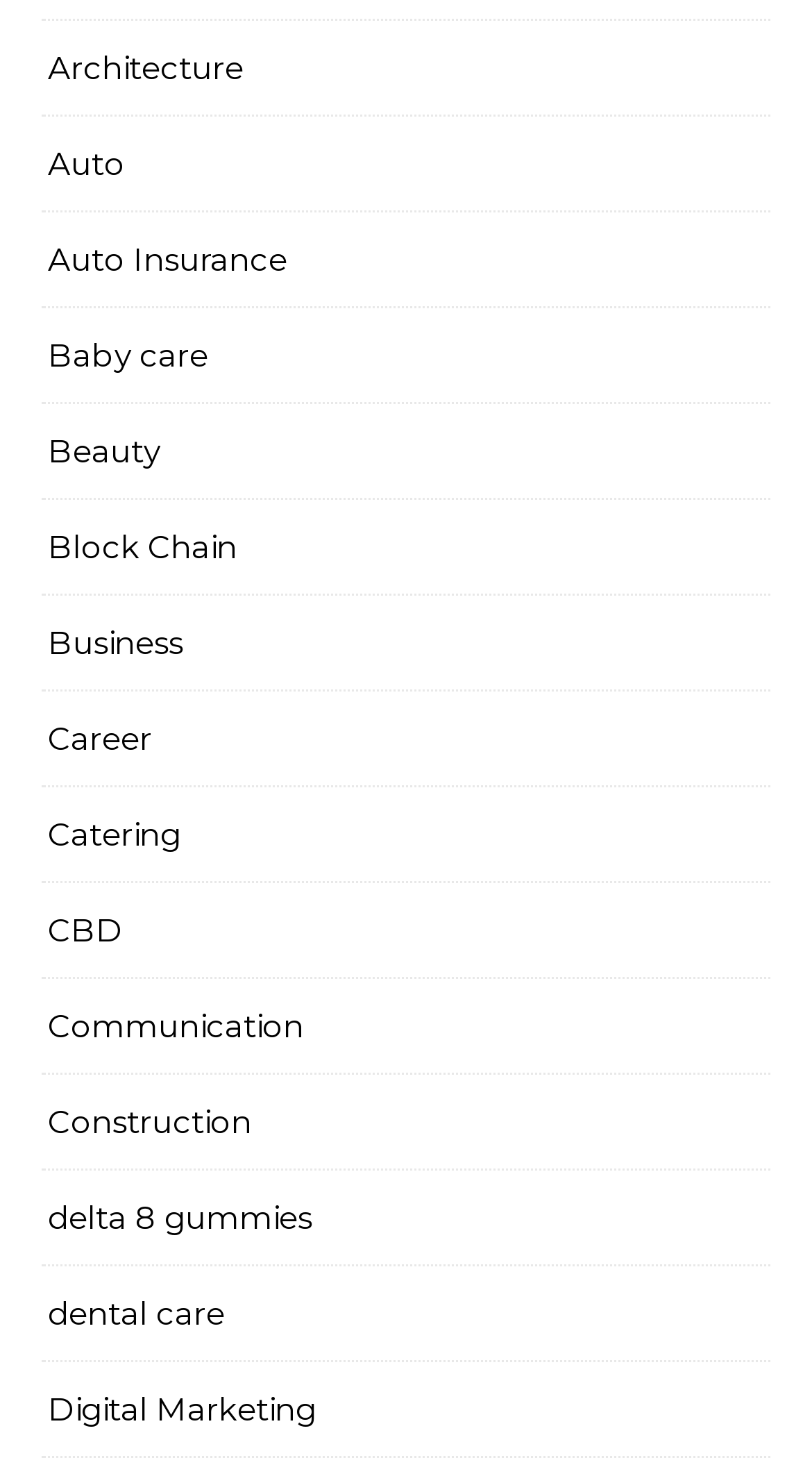Please specify the bounding box coordinates of the region to click in order to perform the following instruction: "Learn about Beauty".

[0.059, 0.277, 0.197, 0.341]